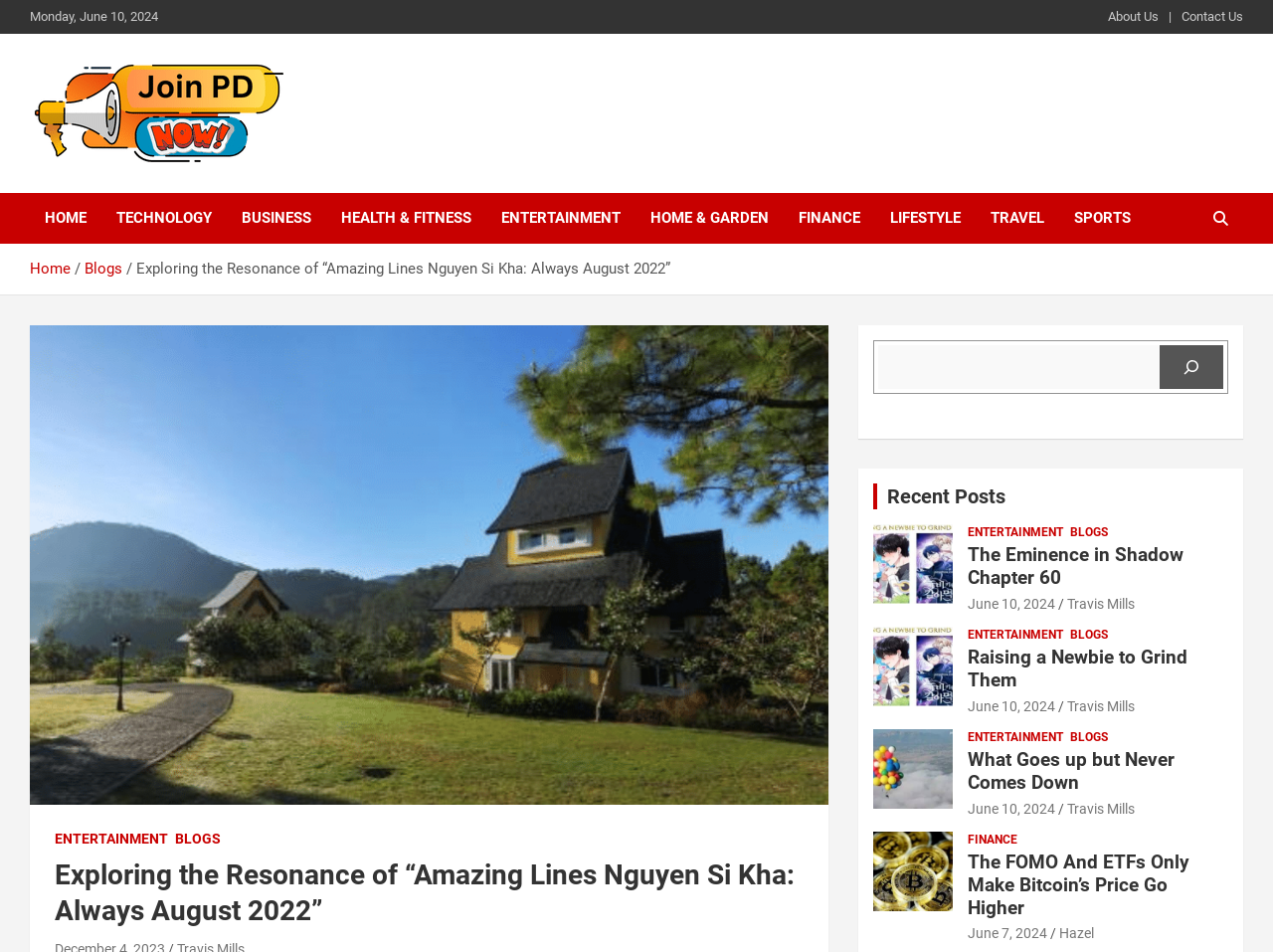Using the information in the image, give a comprehensive answer to the question: 
What is the date displayed at the top of the page?

The date is displayed at the top of the page, which can be found in the StaticText element with the text 'Monday, June 10, 2024'.